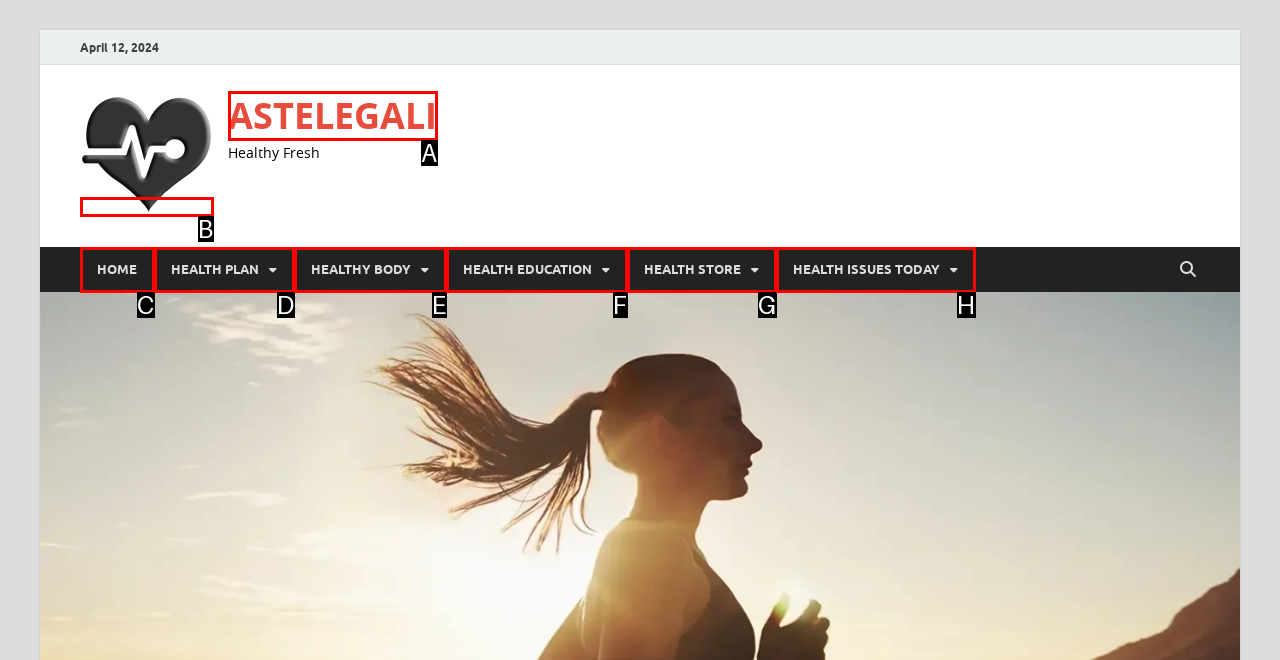Tell me which one HTML element best matches the description: HOME
Answer with the option's letter from the given choices directly.

C